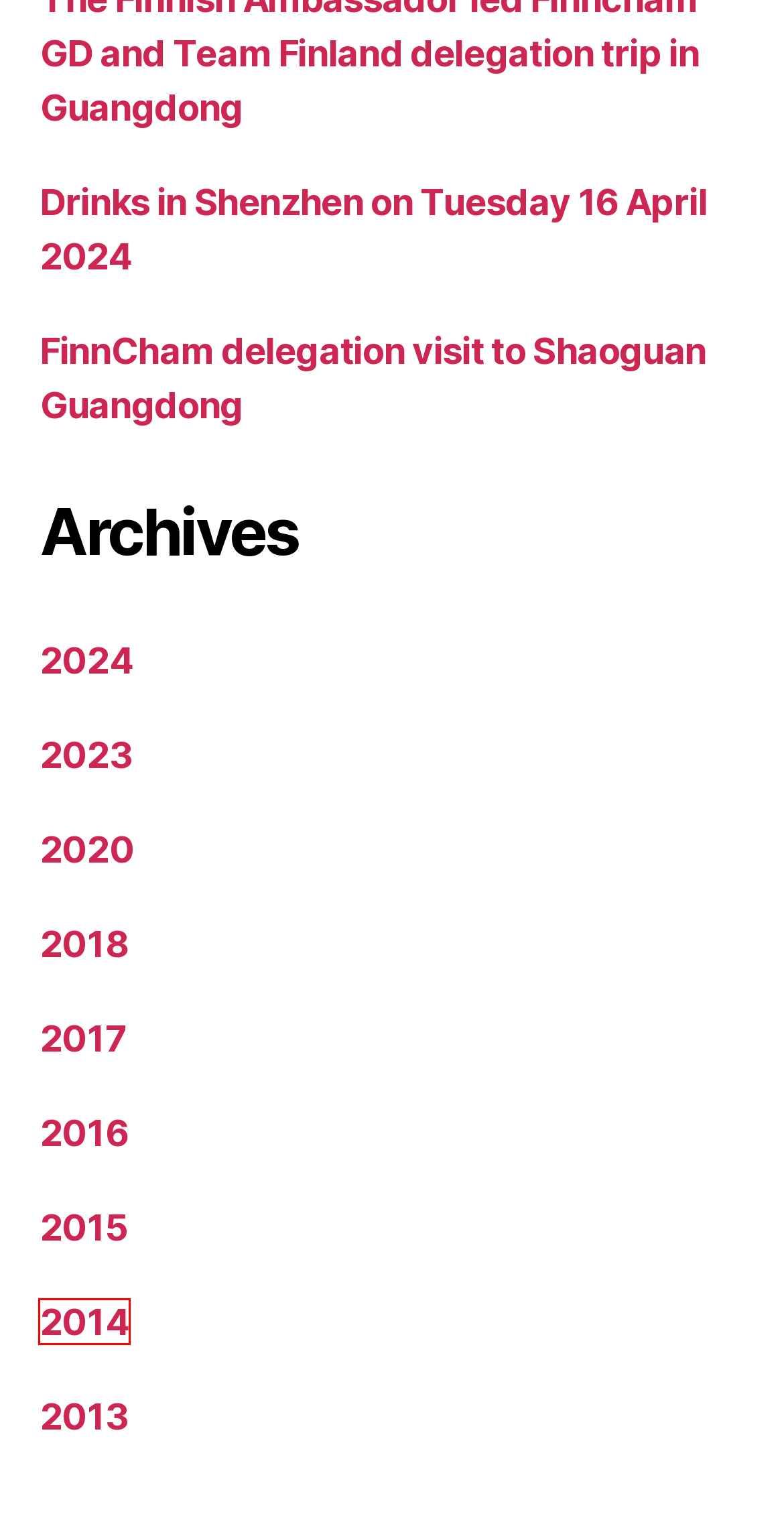Given a screenshot of a webpage with a red bounding box highlighting a UI element, choose the description that best corresponds to the new webpage after clicking the element within the red bounding box. Here are your options:
A. 2015 - FinnCham Guangdong
B. 2016 - FinnCham Guangdong
C. 2014 - FinnCham Guangdong
D. 2013 - FinnCham Guangdong
E. 2018 - FinnCham Guangdong
F. 2023 - FinnCham Guangdong
G. 2017 - FinnCham Guangdong
H. 2020 - FinnCham Guangdong

C